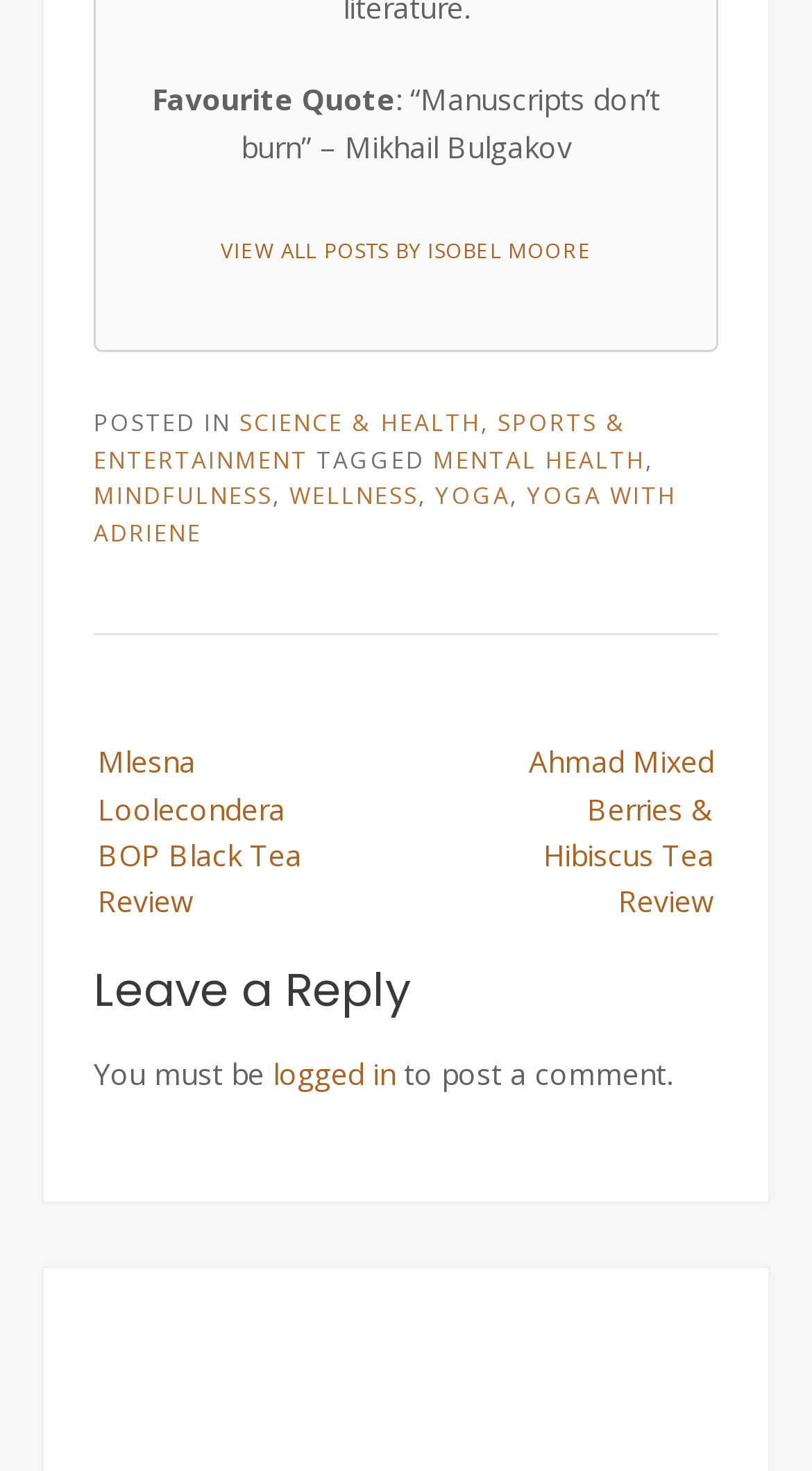Please provide the bounding box coordinates for the element that needs to be clicked to perform the instruction: "Leave a reply". The coordinates must consist of four float numbers between 0 and 1, formatted as [left, top, right, bottom].

[0.115, 0.658, 0.885, 0.691]